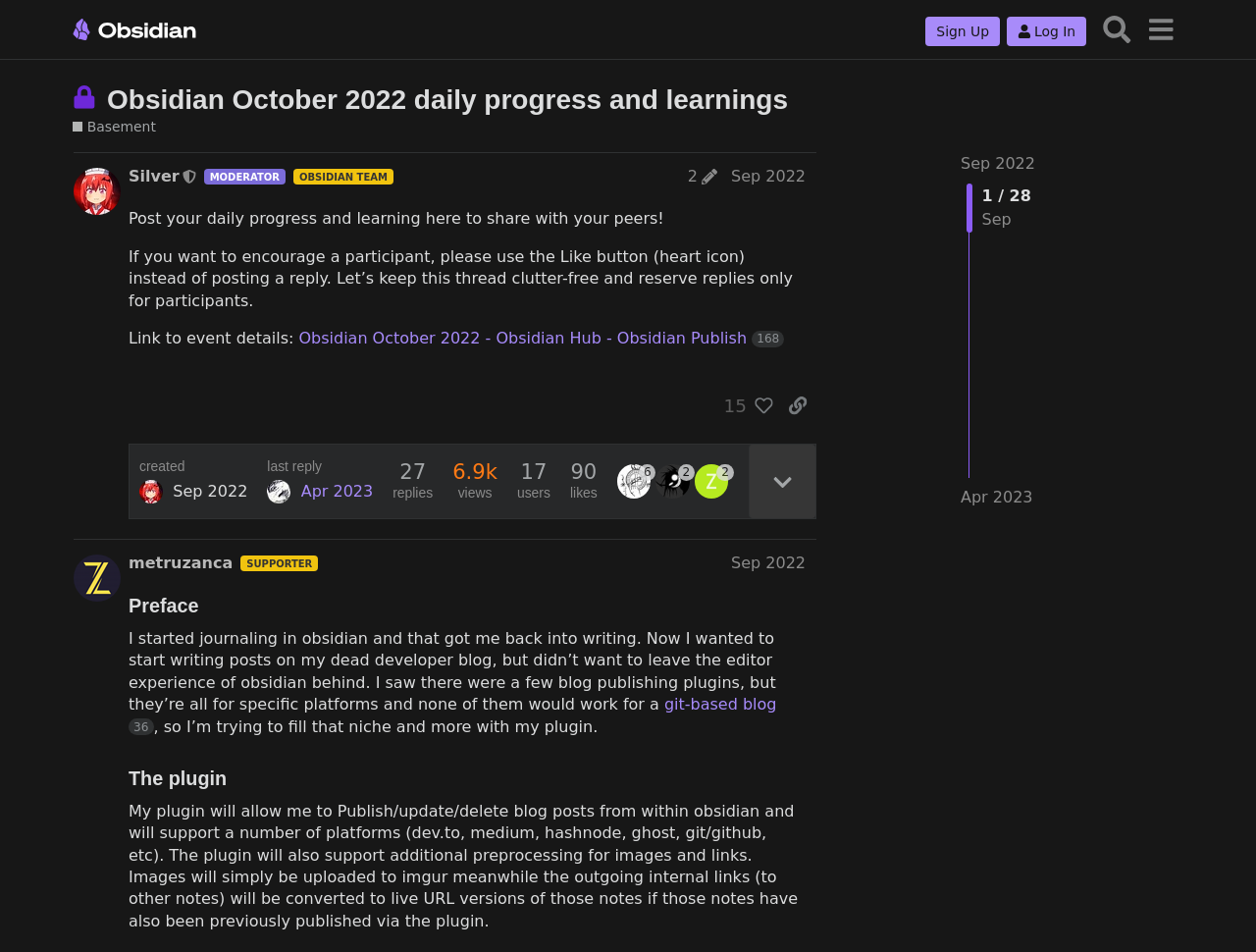Show the bounding box coordinates of the element that should be clicked to complete the task: "Go to Basement".

[0.058, 0.122, 0.124, 0.144]